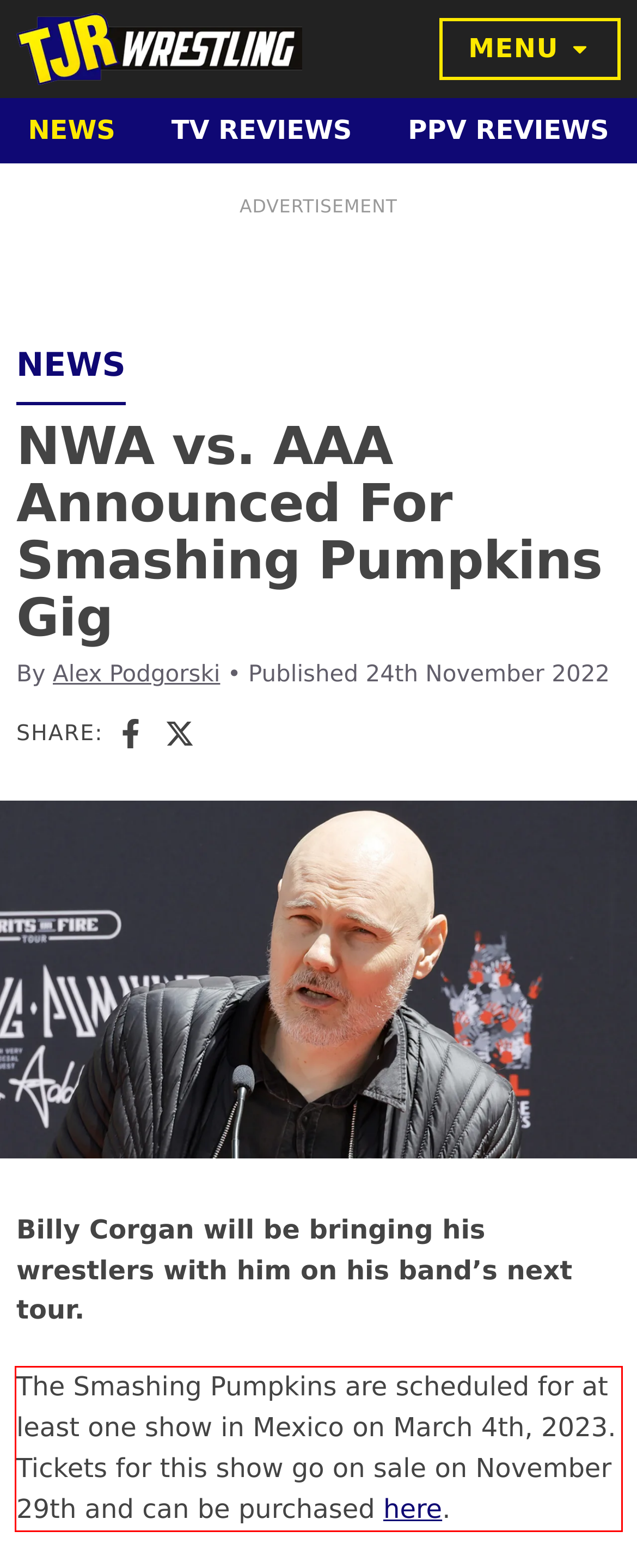Analyze the screenshot of the webpage and extract the text from the UI element that is inside the red bounding box.

The Smashing Pumpkins are scheduled for at least one show in Mexico on March 4th, 2023. Tickets for this show go on sale on November 29th and can be purchased here.